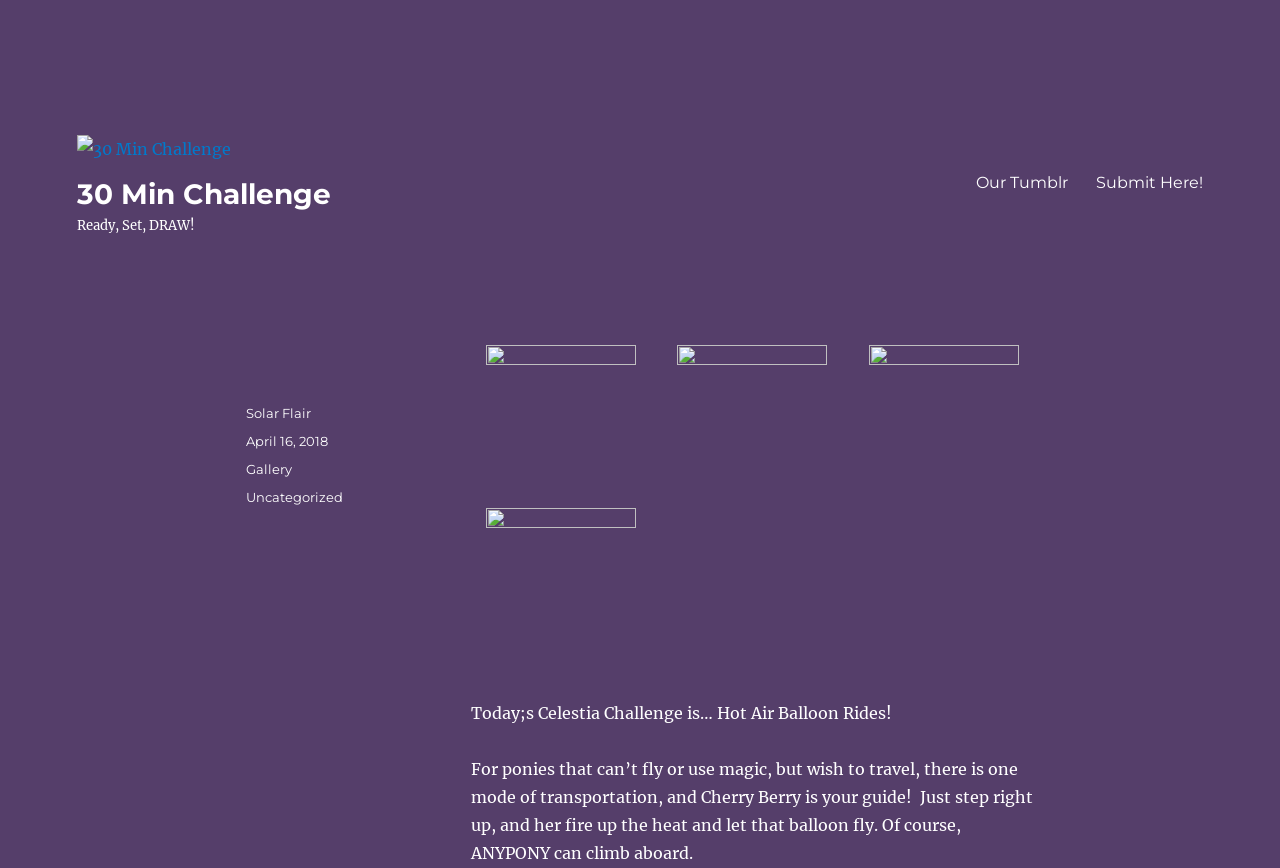Provide the bounding box for the UI element matching this description: "Our Tumblr".

[0.751, 0.186, 0.845, 0.235]